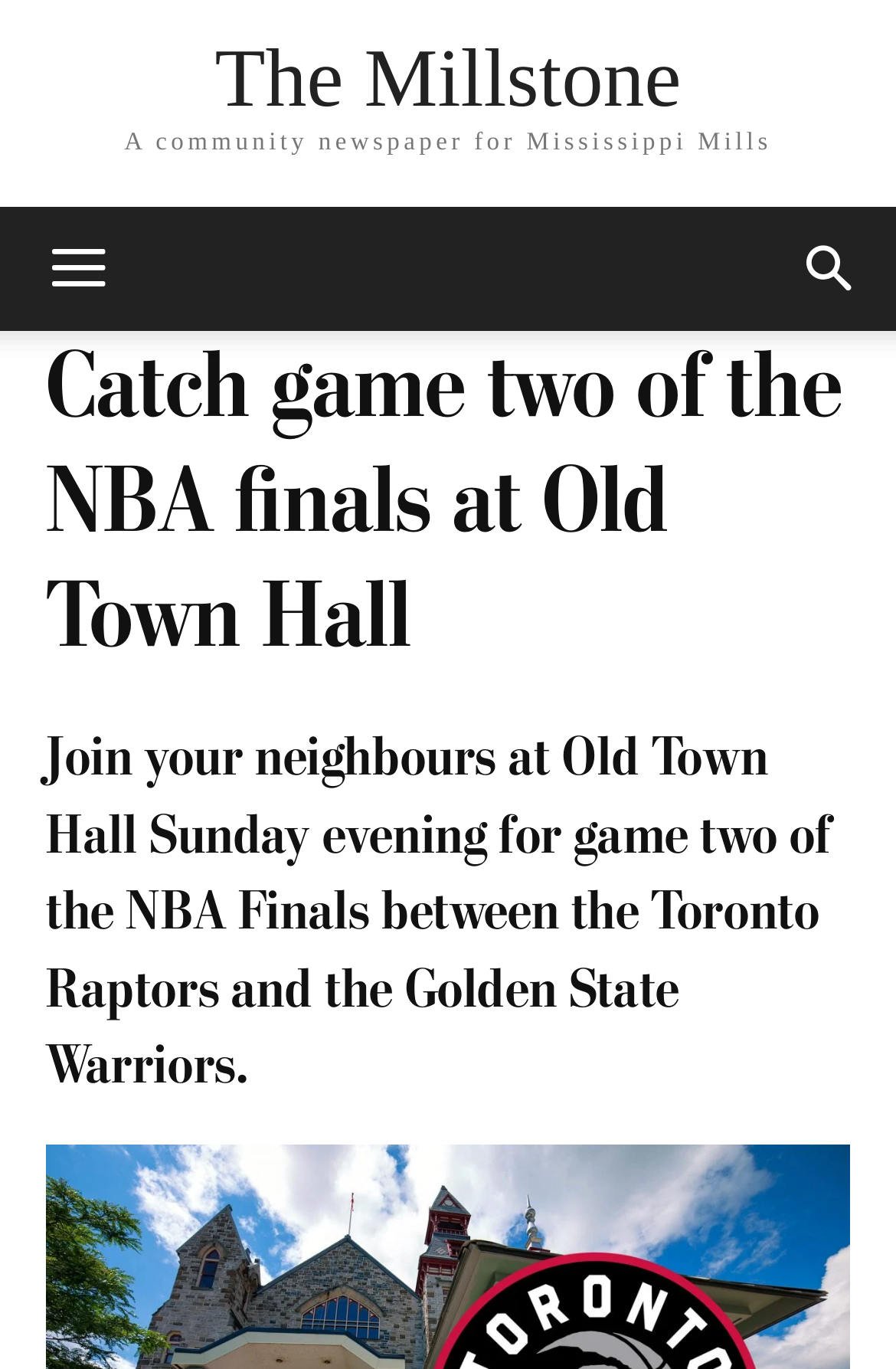Locate and extract the text of the main heading on the webpage.

Catch game two of the NBA finals at Old Town Hall